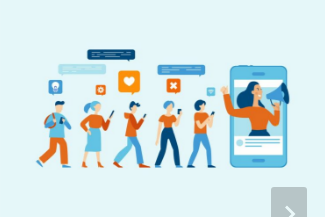What symbol is displayed on the larger smartphone graphic?
Examine the image and give a concise answer in one word or a short phrase.

Megaphone